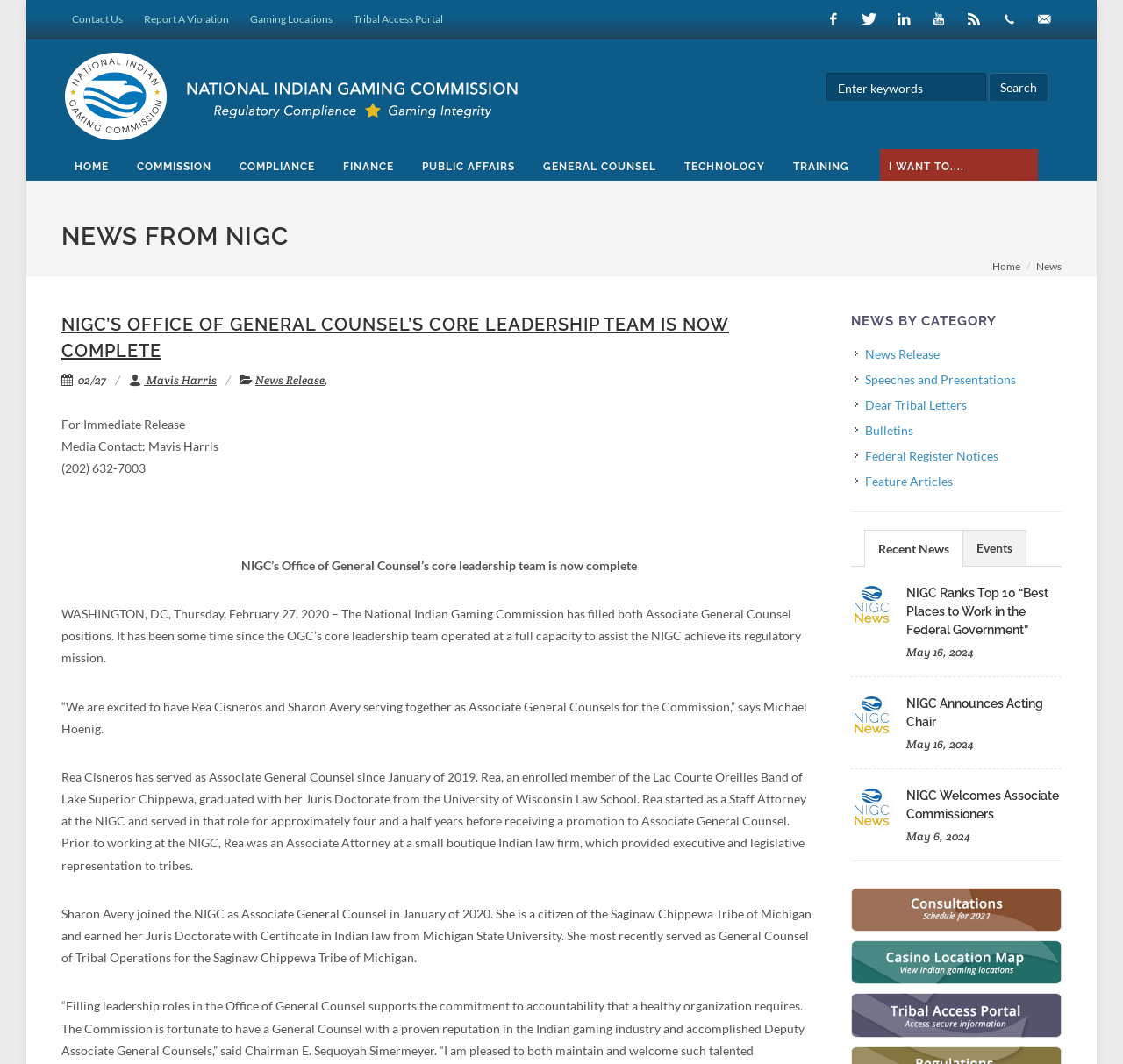Identify the bounding box of the HTML element described here: "original article". Provide the coordinates as four float numbers between 0 and 1: [left, top, right, bottom].

None